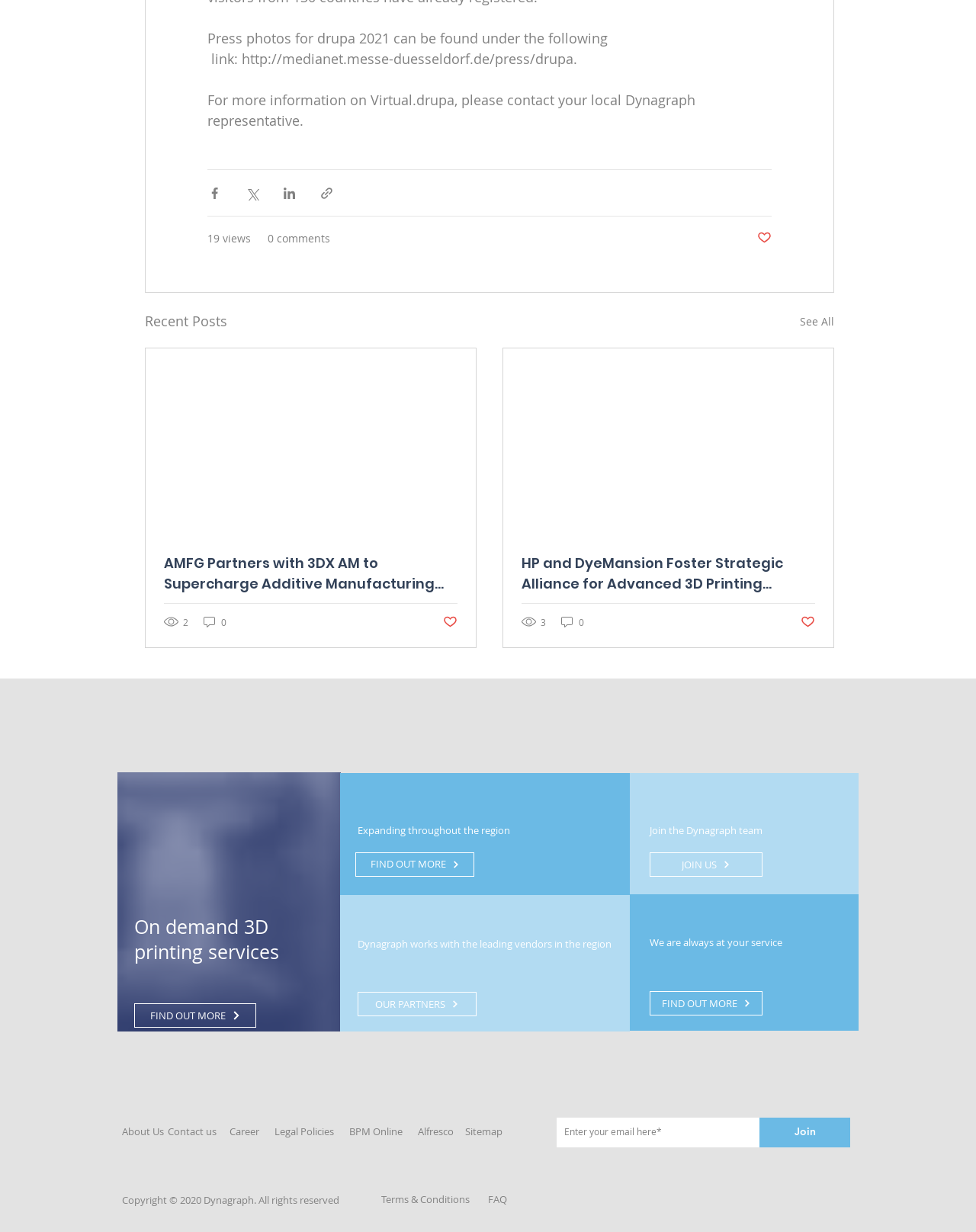Locate the bounding box coordinates of the clickable area needed to fulfill the instruction: "Read the SEO basics tutorial for beginners".

None